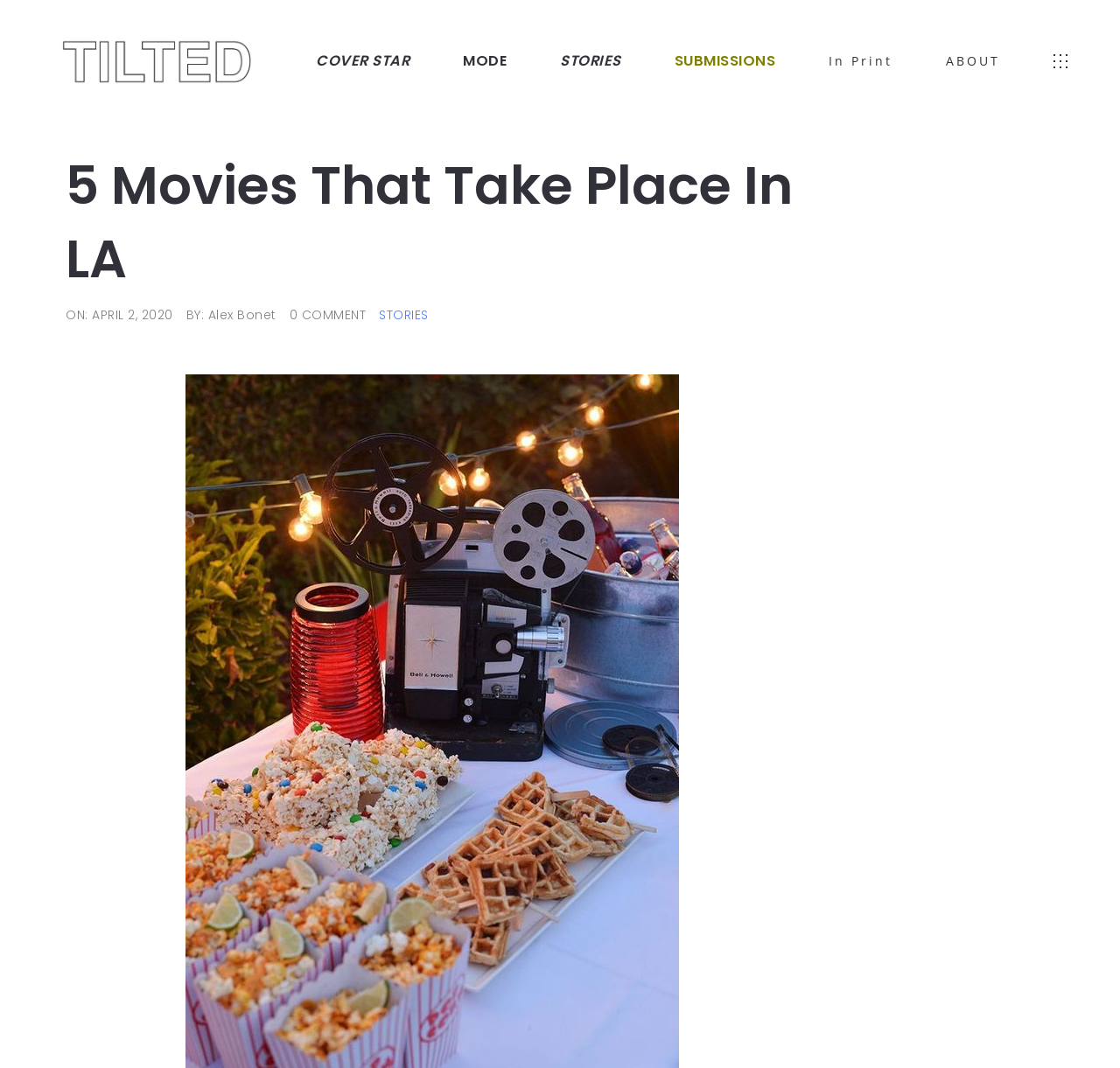What is the title of the article?
Based on the screenshot, provide a one-word or short-phrase response.

5 Movies That Take Place In LA